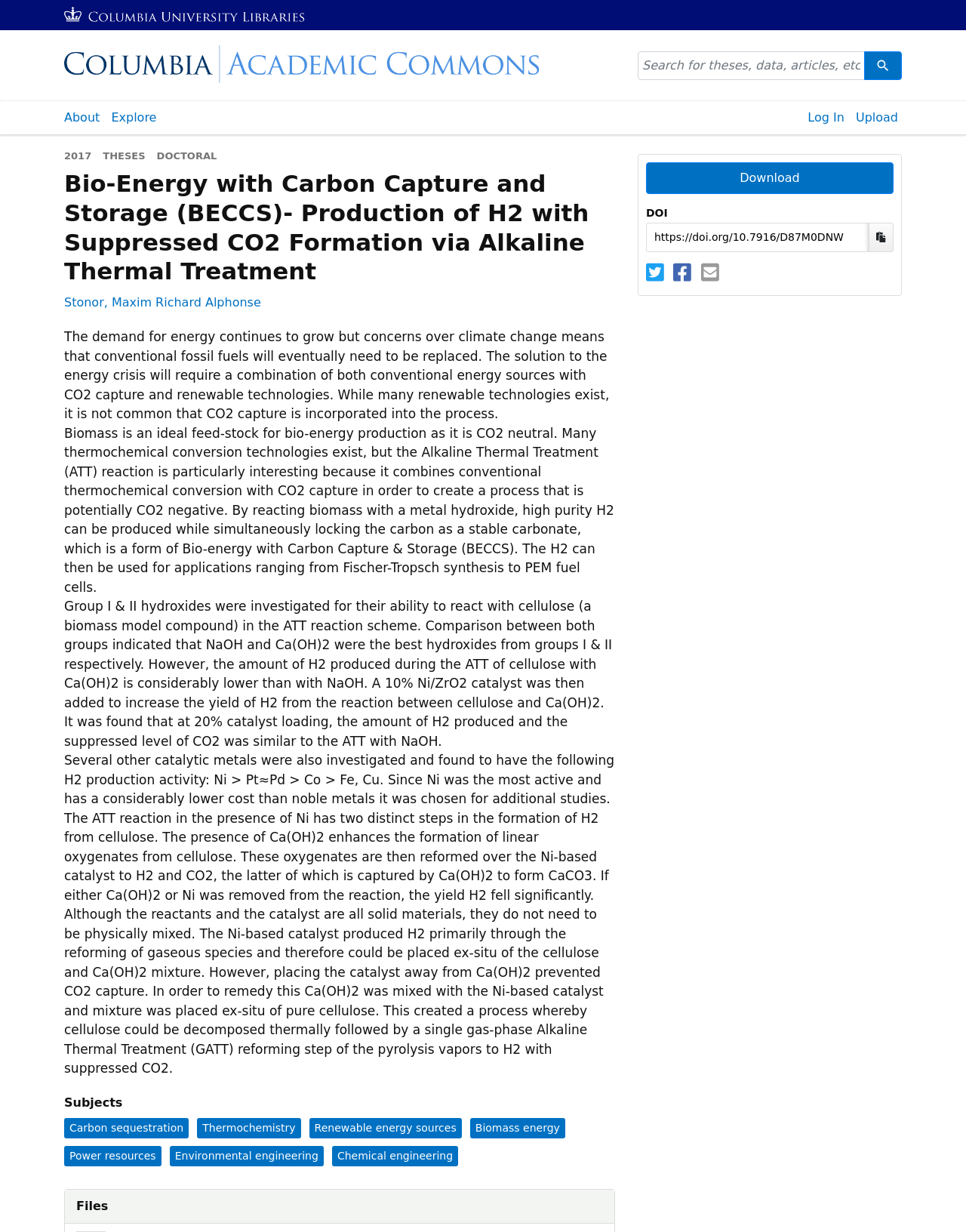What is the author's name?
Look at the image and respond with a one-word or short-phrase answer.

Stonor, Maxim Richard Alphonse